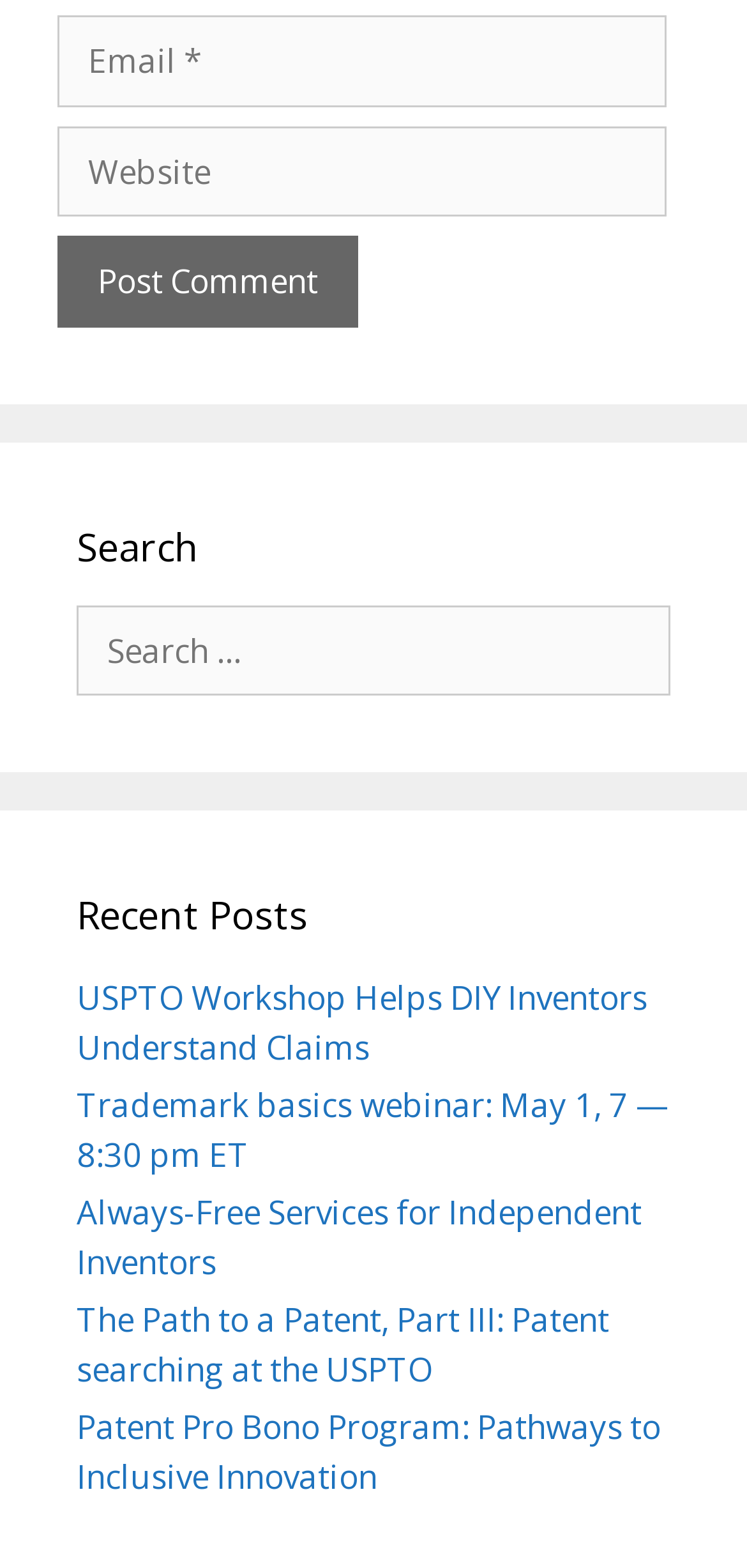How many textboxes are there at the top?
Could you answer the question in a detailed manner, providing as much information as possible?

There are two textboxes at the top, one labeled as 'Email' and the other labeled as 'Website', which are used to input email and website information, respectively.